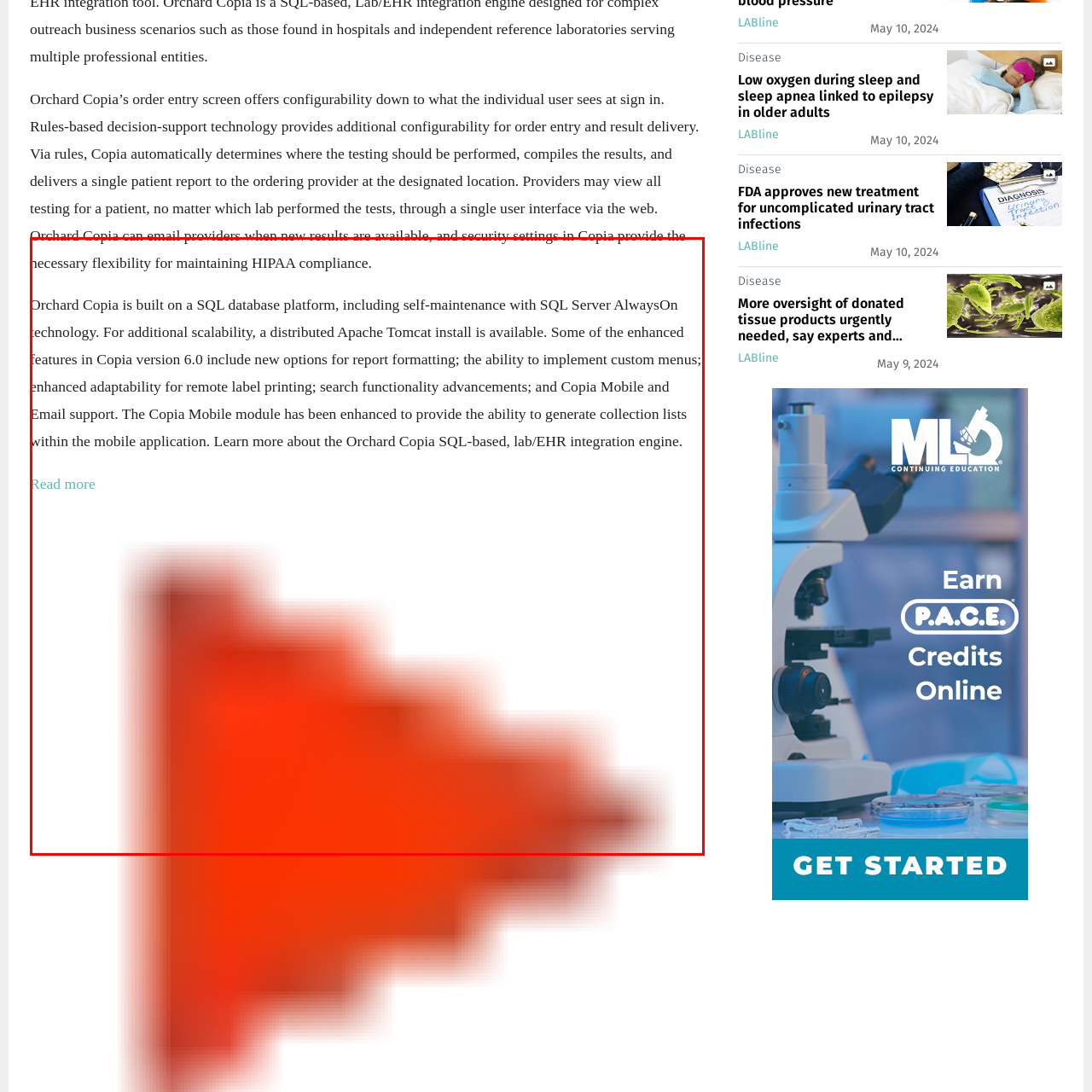Inspect the part framed by the grey rectangle, What standard does Orchard Copia's system ensure compliance with? 
Reply with a single word or phrase.

HIPAA